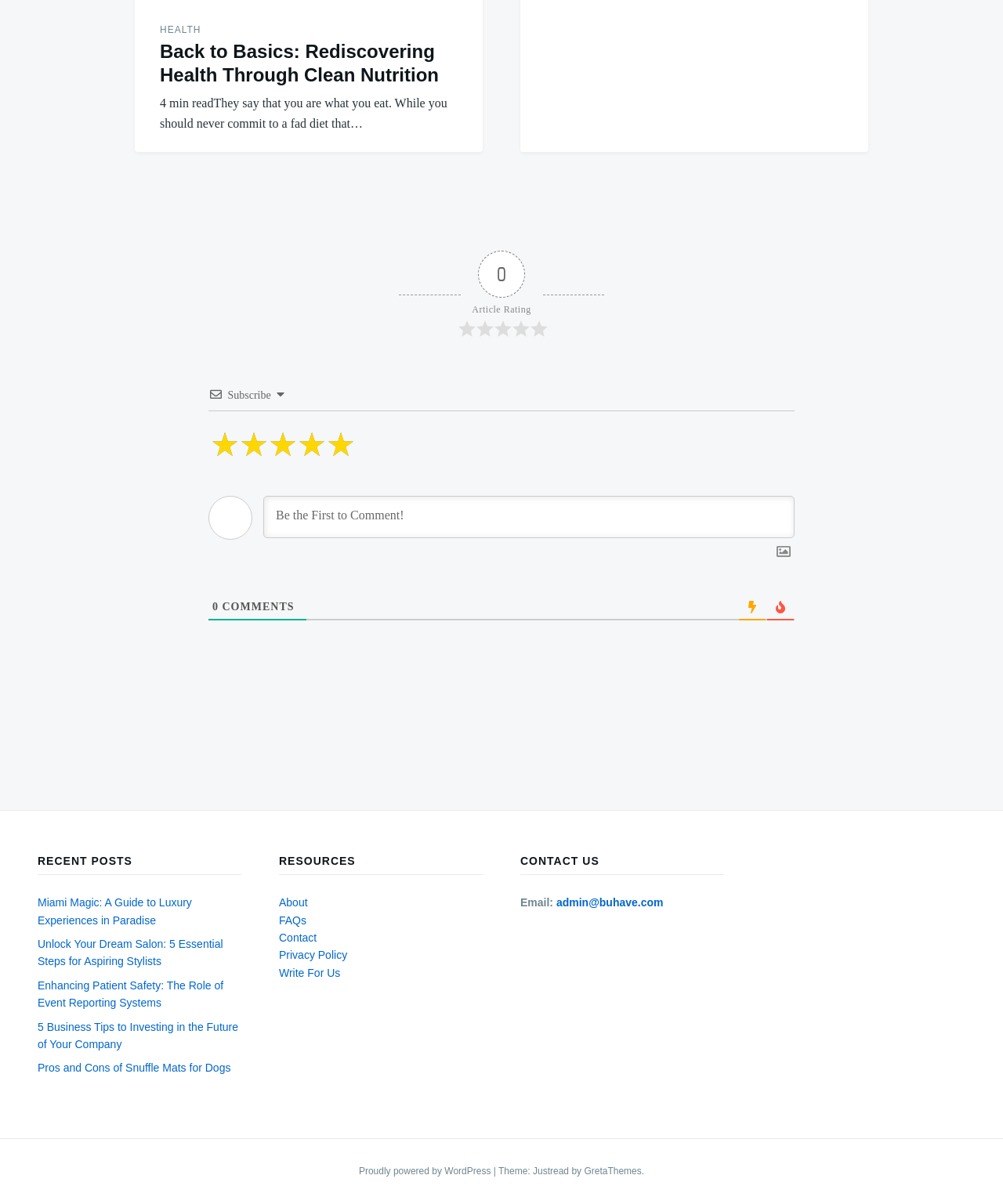How many rating options are available?
Analyze the image and provide a thorough answer to the question.

There are five images below the 'Article Rating' text, which are likely to be rating options, indicating that there are five options available.